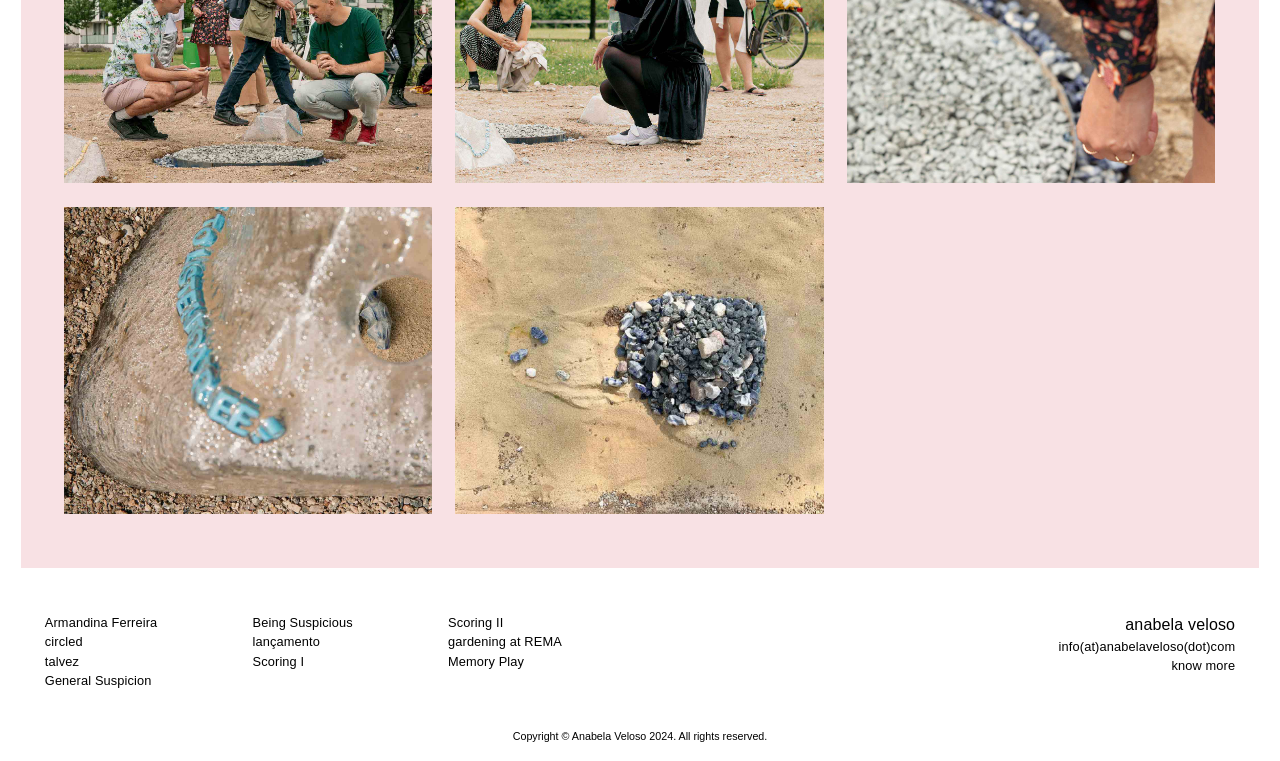Show the bounding box coordinates of the element that should be clicked to complete the task: "check General Suspicion".

[0.035, 0.884, 0.118, 0.904]